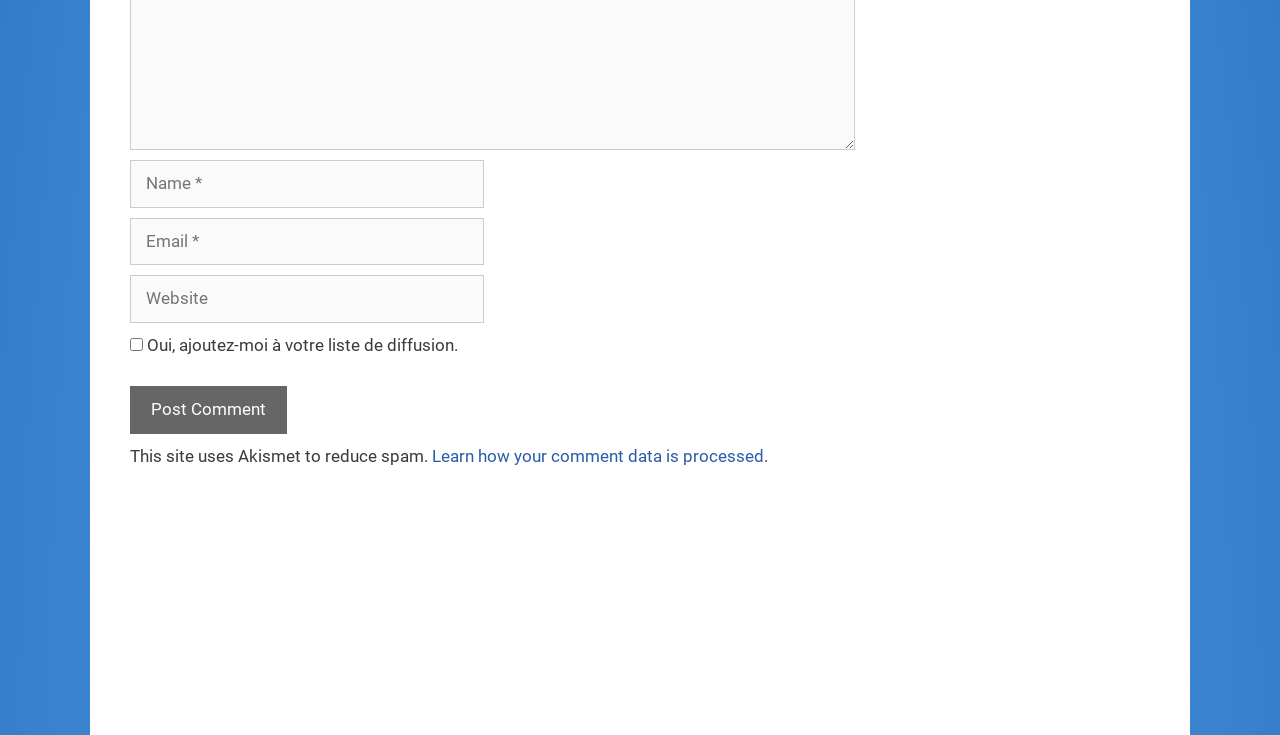Use a single word or phrase to answer the question: 
How many textboxes are there?

3